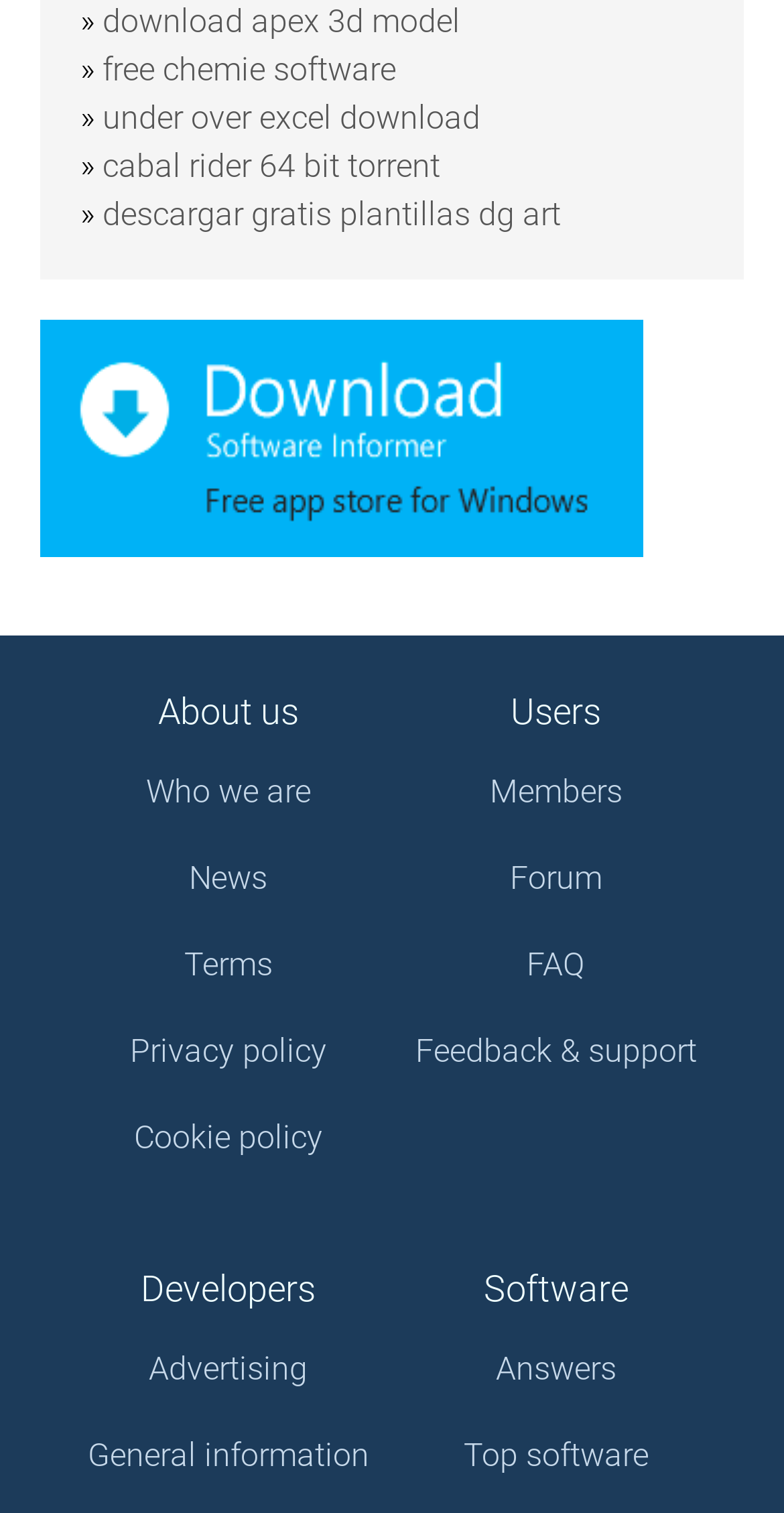Respond to the following question with a brief word or phrase:
What is the second link in the 'Software' category?

Top software